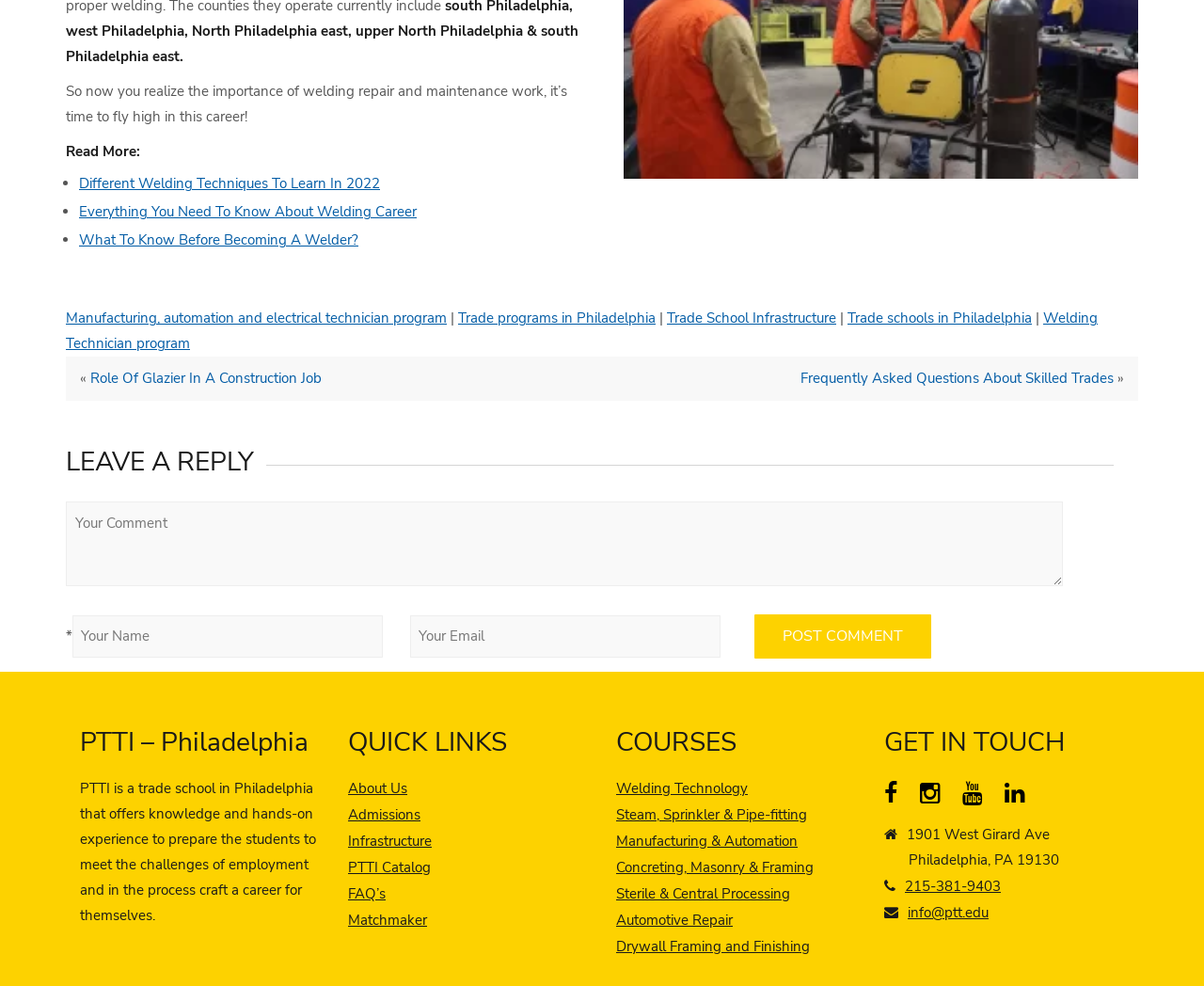Please study the image and answer the question comprehensively:
What is the name of the trade school mentioned on this webpage?

The webpage mentions PTTI as a trade school in Philadelphia that offers knowledge and hands-on experience to prepare students for employment and crafting a career for themselves.